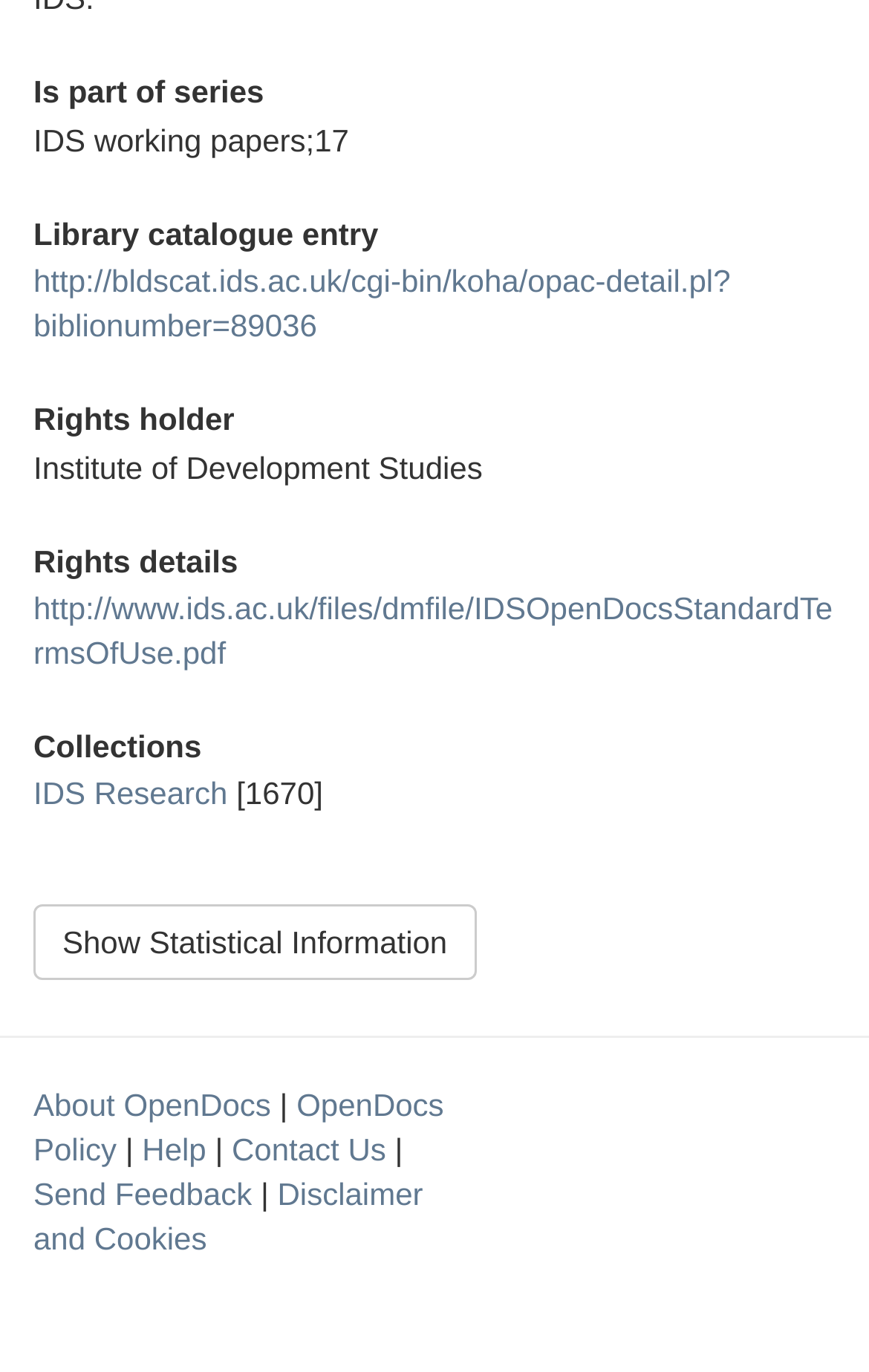Give a one-word or short phrase answer to this question: 
What is the title of the working paper?

IDS working papers;17